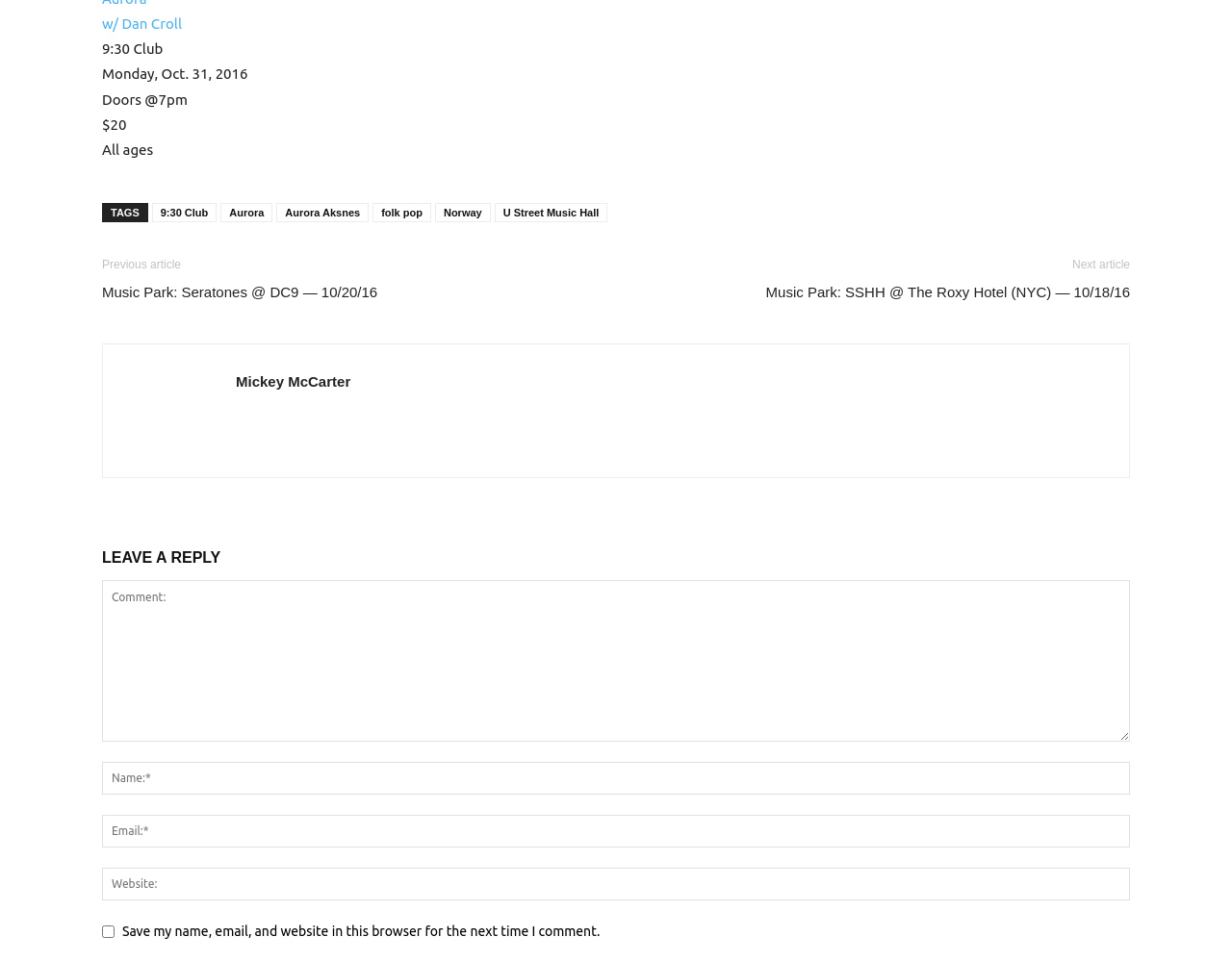What is the event date?
Utilize the information in the image to give a detailed answer to the question.

I found the event date by looking at the StaticText element with the text 'Monday, Oct. 31, 2016' which is located at the top of the webpage.